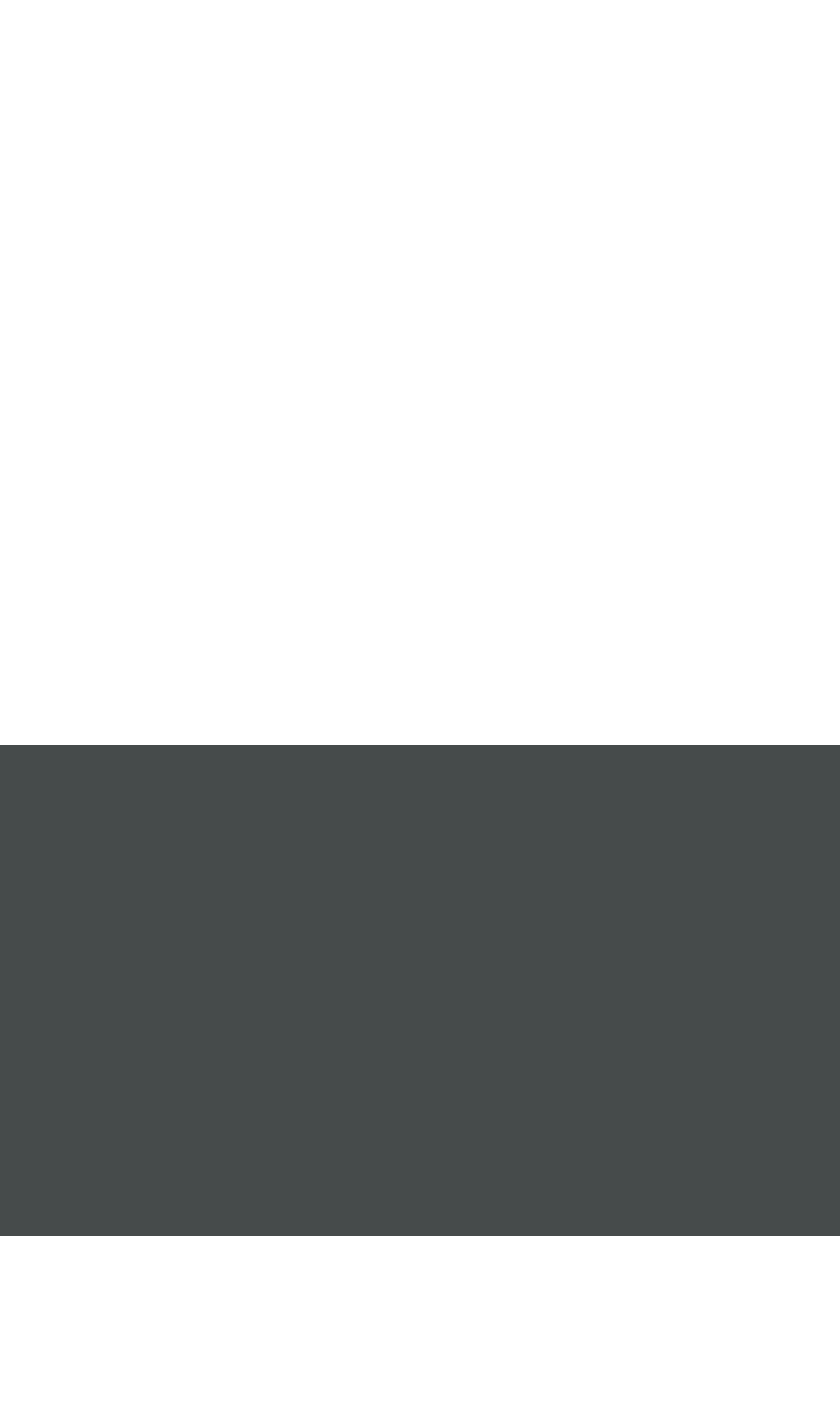How many links are there in the footer section?
Refer to the image and give a detailed answer to the question.

The footer section of the webpage contains seven links: 'Praxity', 'Site map', 'Legal and privacy', 'Cookies', 'Accessibility', 'Whistleblowing and complaint forms', and '沪ICP备17022643号'. These links are arranged vertically and have similar formatting, indicating that they are part of the same section.